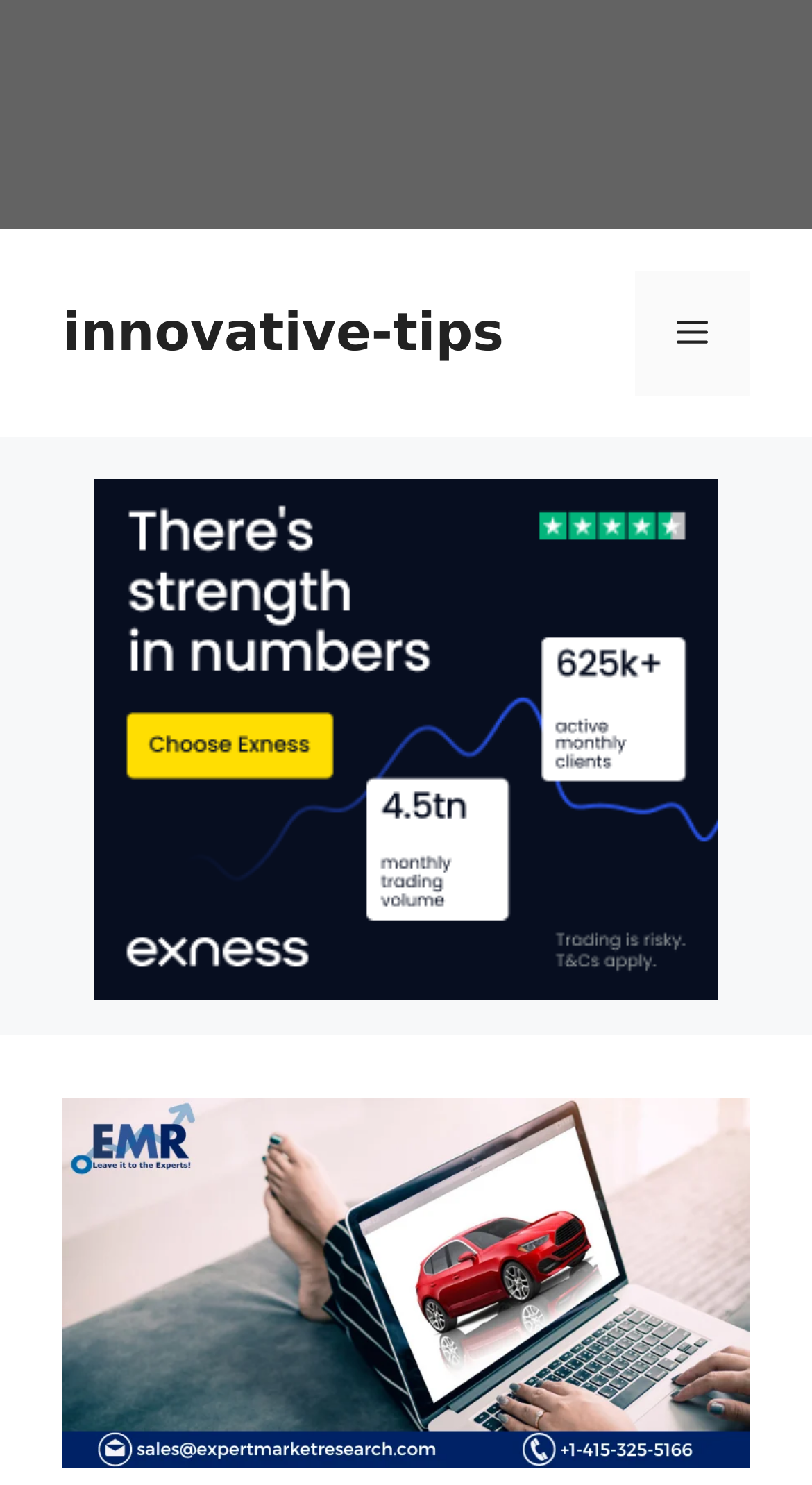Highlight the bounding box of the UI element that corresponds to this description: "Menu".

[0.782, 0.182, 0.923, 0.266]